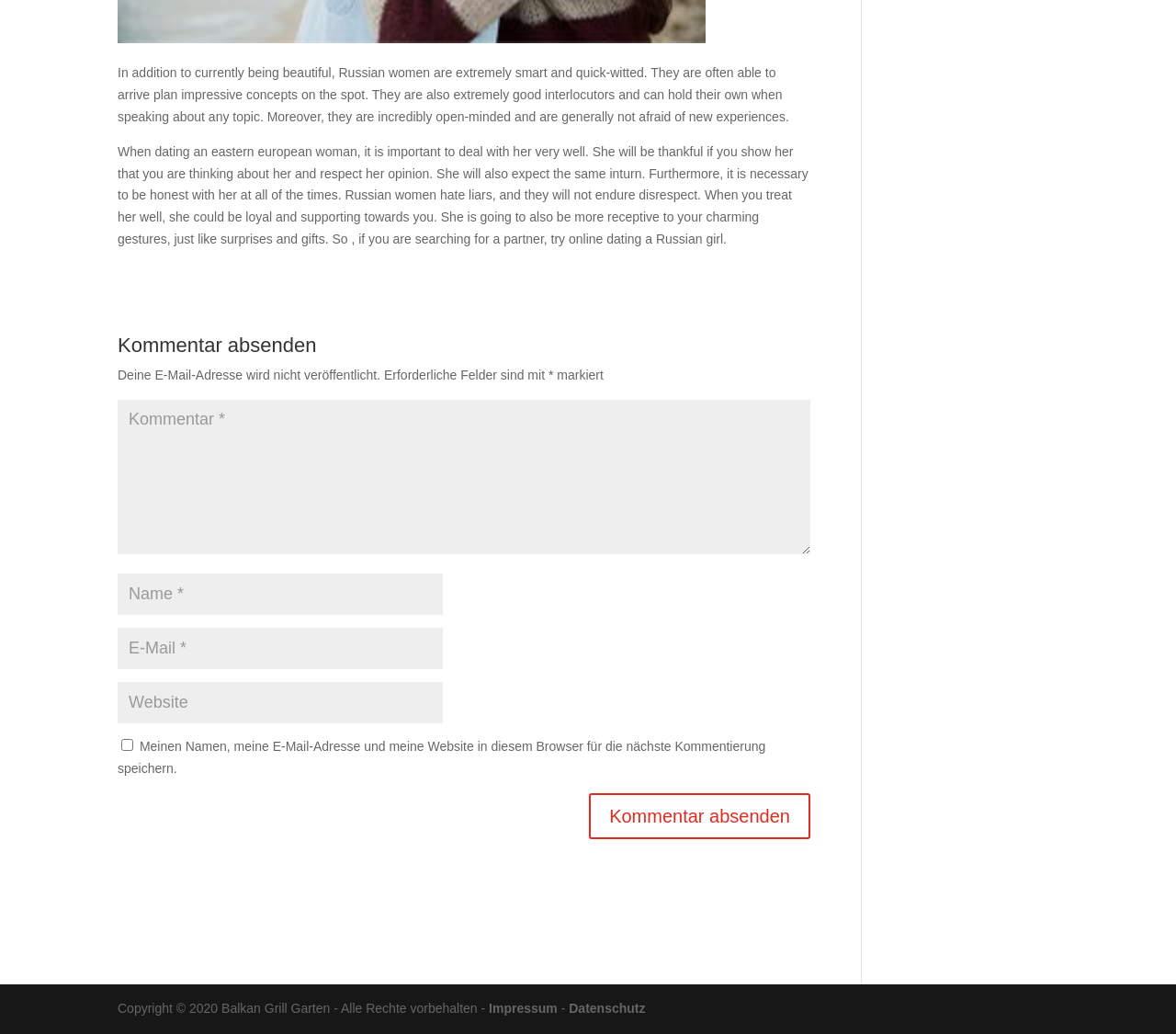What is the purpose of the checkbox?
Based on the image, respond with a single word or phrase.

Save comment information